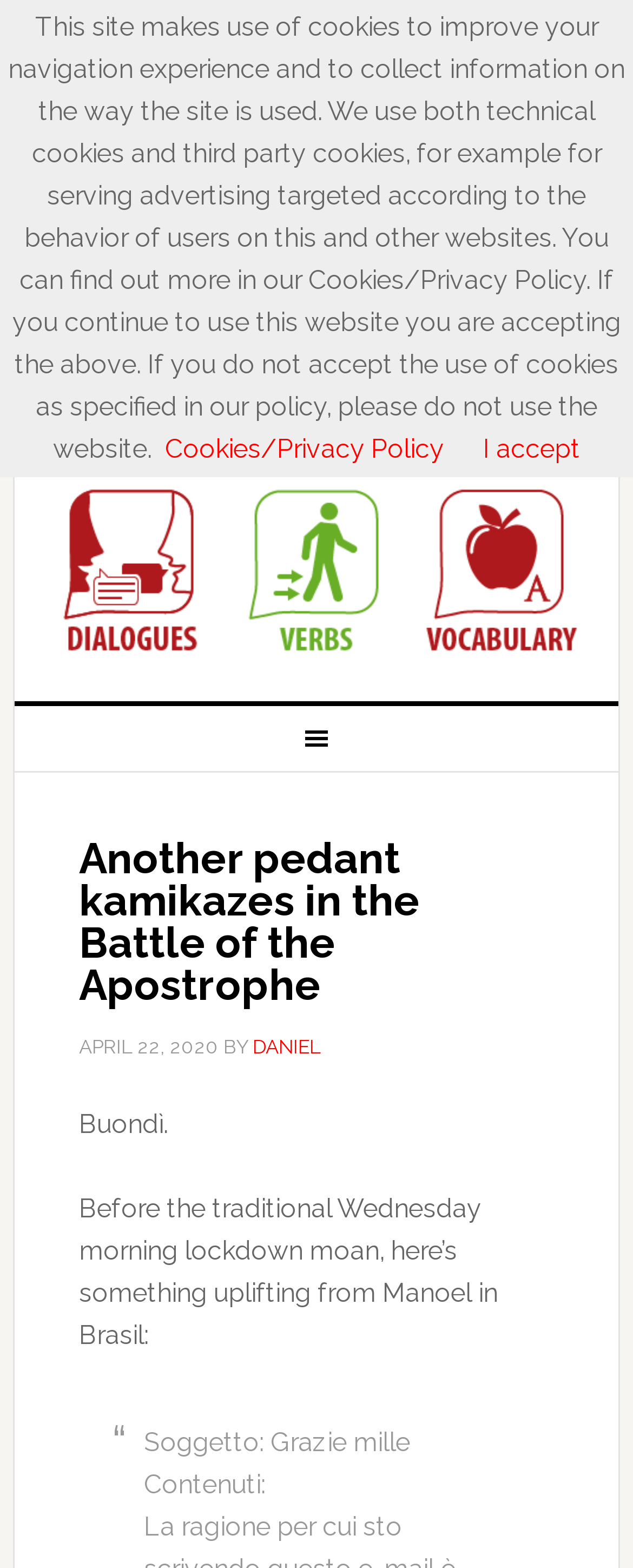Who is the author of the article?
Using the information from the image, answer the question thoroughly.

I found the author of the article by looking at the link element that is a child of the header element. The link text is 'DANIEL', which indicates that Daniel is the author of the article.